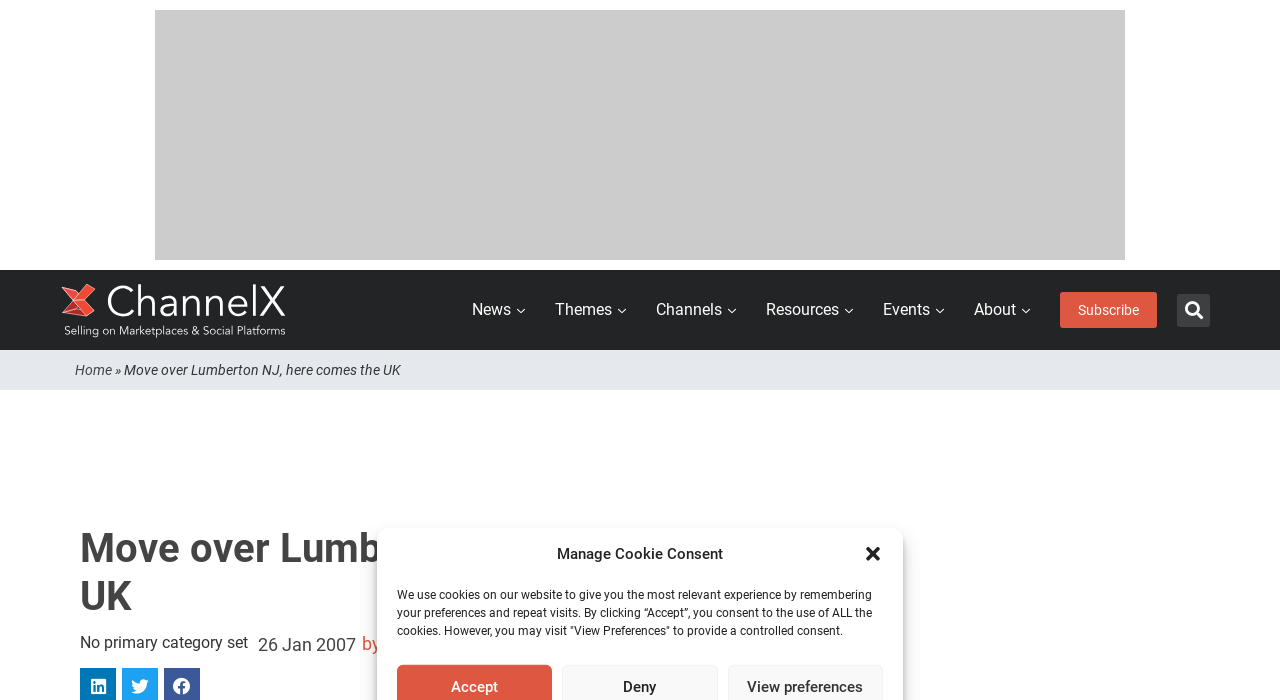What is the date of the article?
Use the screenshot to answer the question with a single word or phrase.

26 Jan 2007